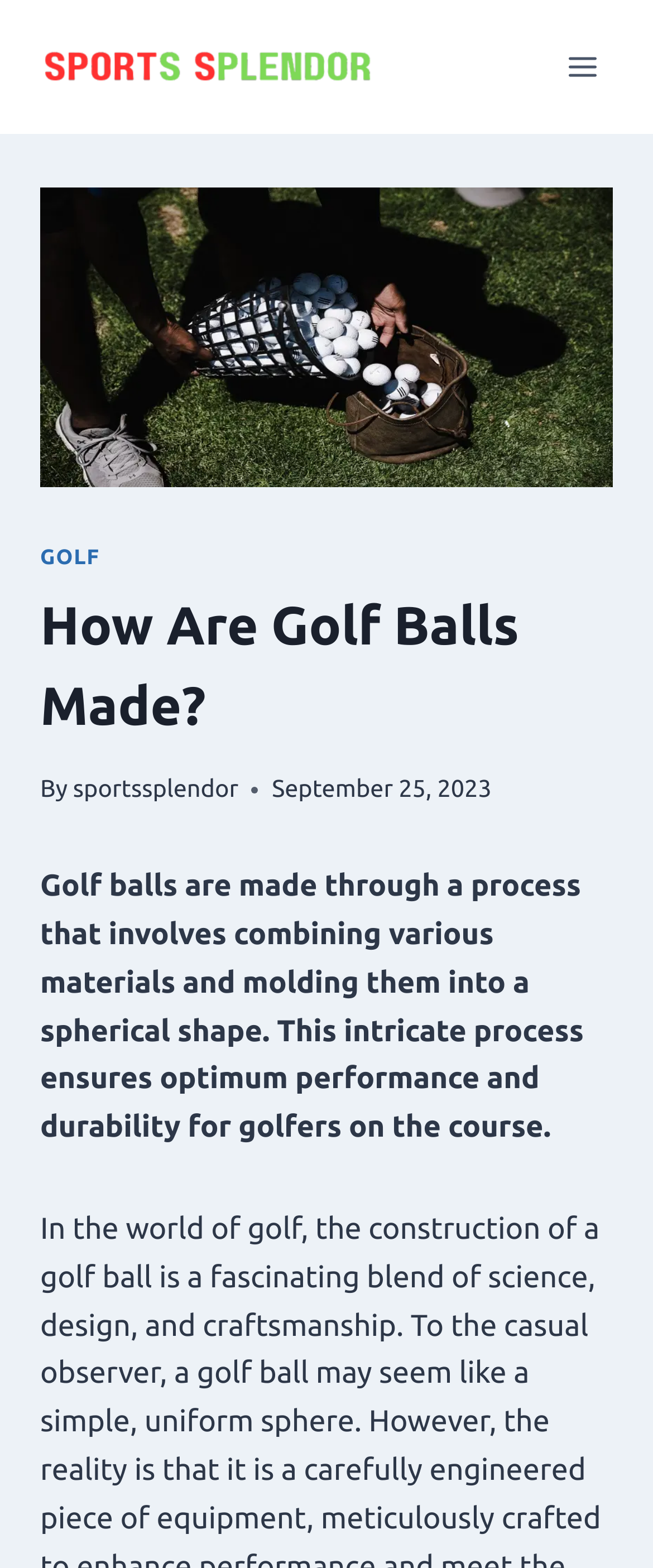Please answer the following question as detailed as possible based on the image: 
What is the purpose of the golf ball manufacturing process?

The purpose of the golf ball manufacturing process can be found by looking at the static text that describes the process, which mentions that it ensures 'optimum performance and durability for golfers on the course'.